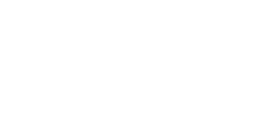What is the branding aesthetic? Refer to the image and provide a one-word or short phrase answer.

Customized home decor